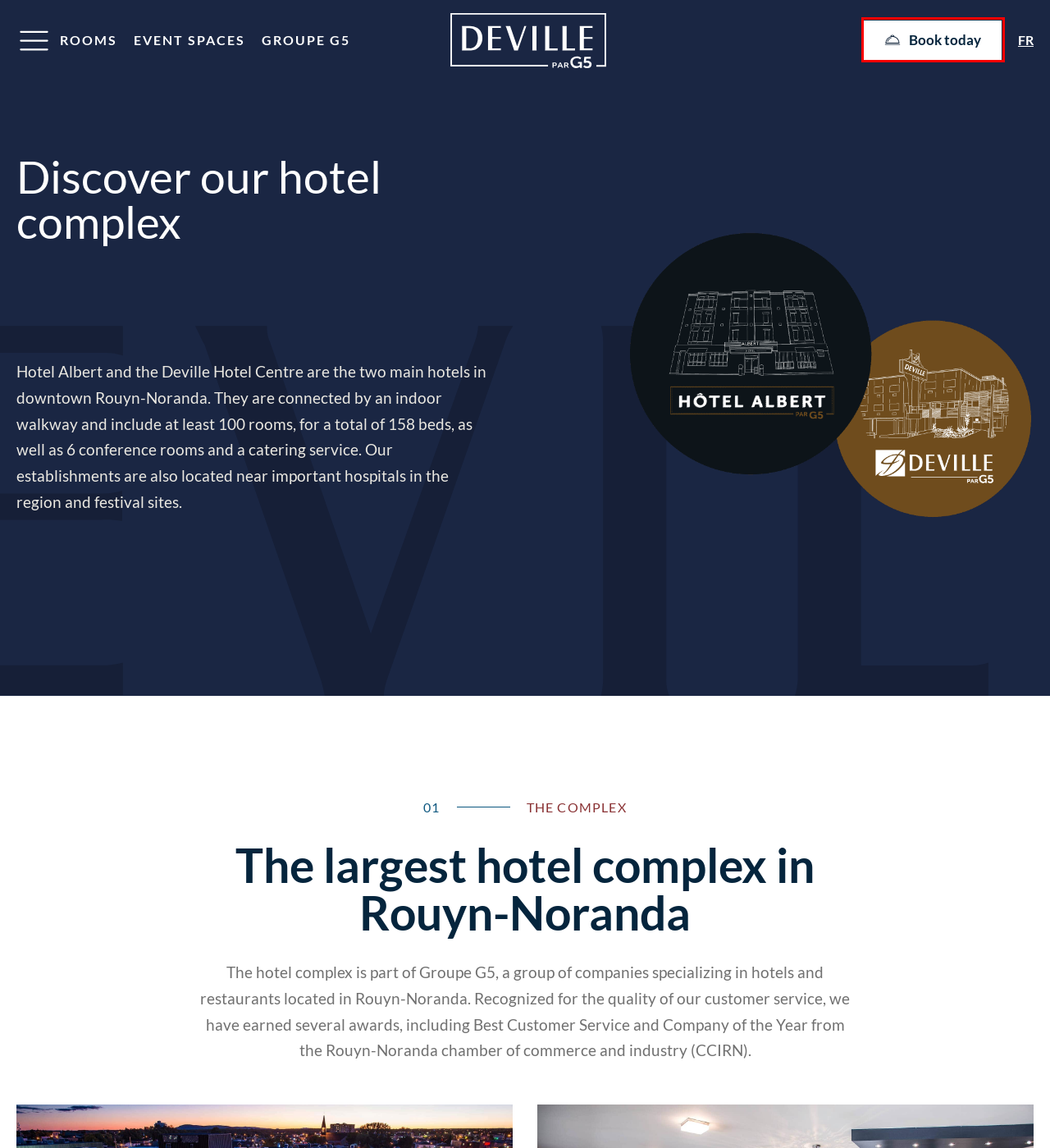You have a screenshot of a webpage with a red bounding box highlighting a UI element. Your task is to select the best webpage description that corresponds to the new webpage after clicking the element. Here are the descriptions:
A. Restaurant Pizzé | Pizza Artisanale | Rouyn-Noranda
B. Deville Hotel Complex | In the Heart of Rouyn-Noranda
C. Deville Hotel Complex | Event Spaces & Meeting Rooms
D. Deville Hotel Complex | Book your room in Rouyn-Noranda
E. Deville Hotel Complex | About
F. Hotel Albert | Settle in and enjoy downtown Rouyn-Noranda
G. Centre Hôtelier Deville | Complexe hôtelier
H. Reservit

H